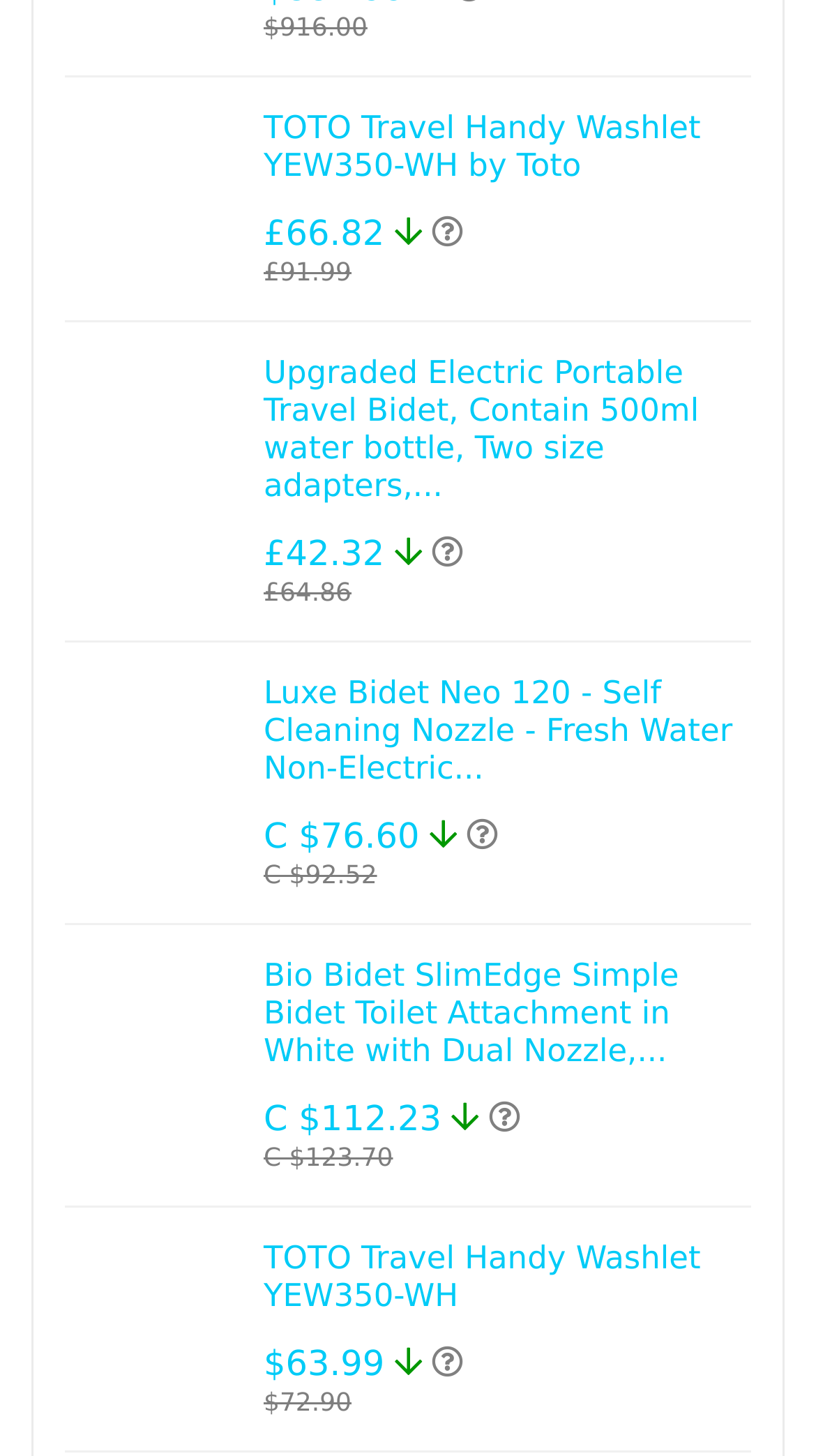What is the price of the TOTO Travel Handy Washlet YEW350-WH?
Use the screenshot to answer the question with a single word or phrase.

$916.00